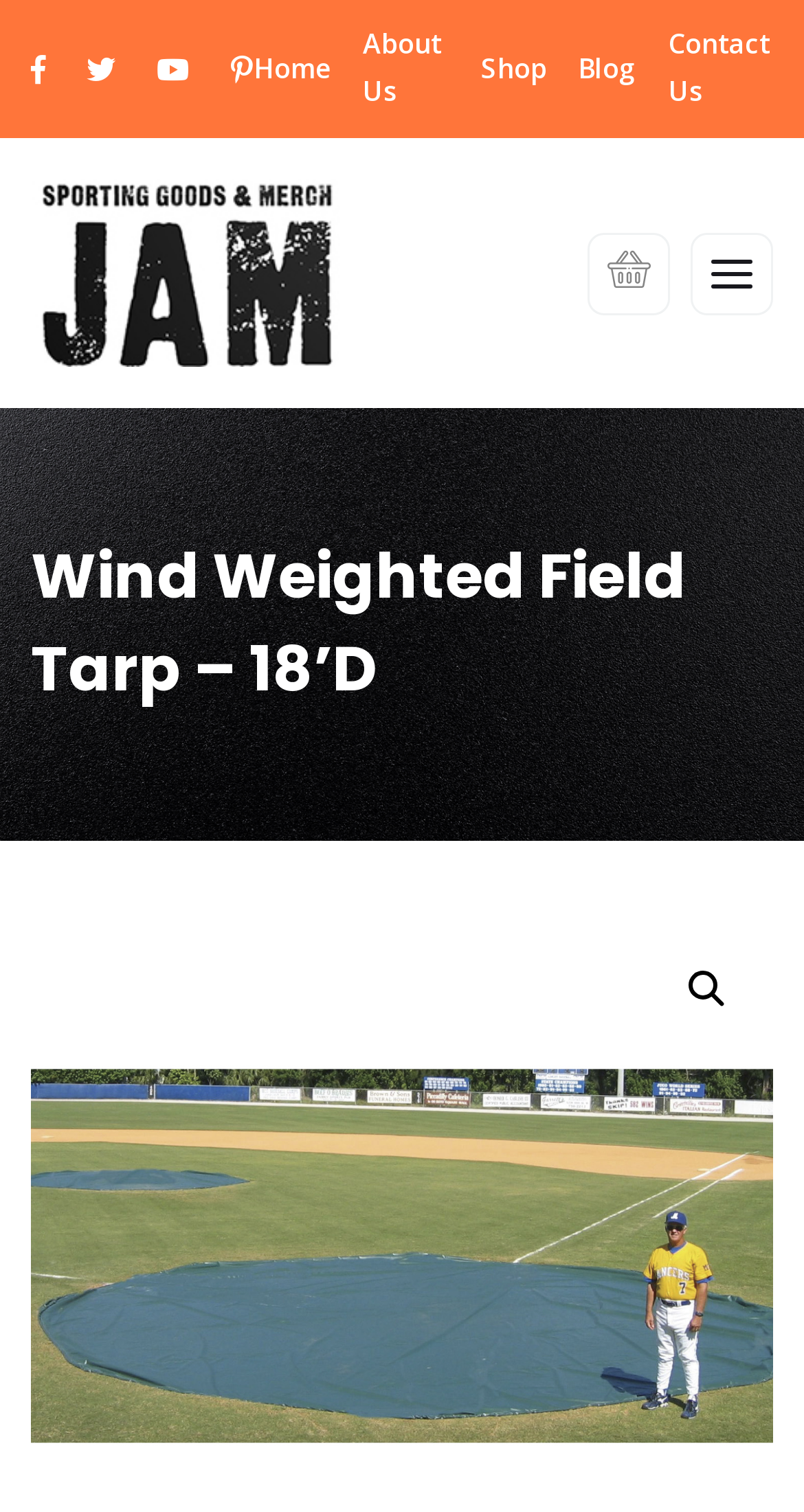Find the bounding box coordinates of the element to click in order to complete the given instruction: "view about us."

[0.451, 0.0, 0.56, 0.091]